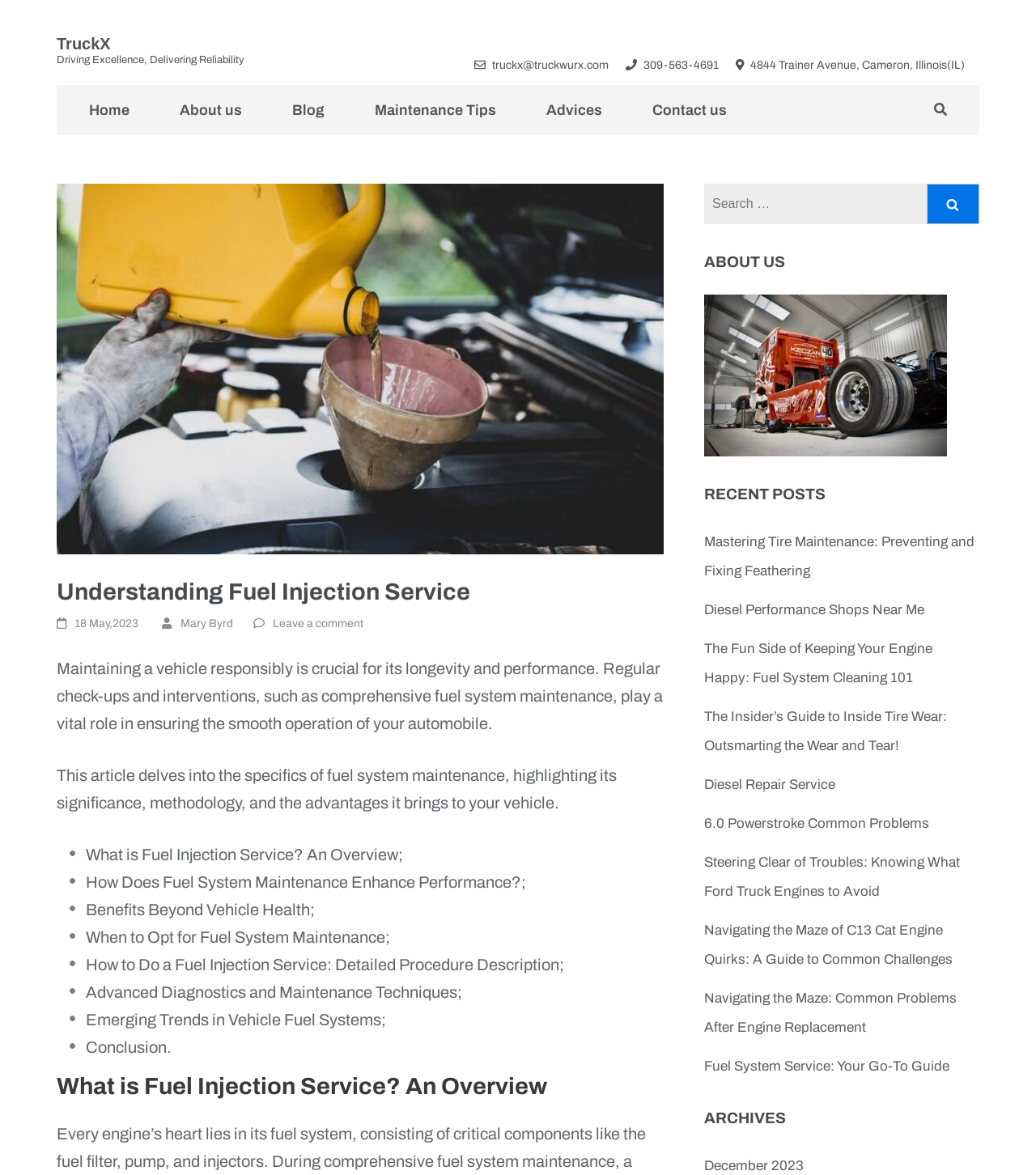Can you give a comprehensive explanation to the question given the content of the image?
What is the address of the company?

The company's address is located at the top-right corner of the webpage, next to the phone number and email address.